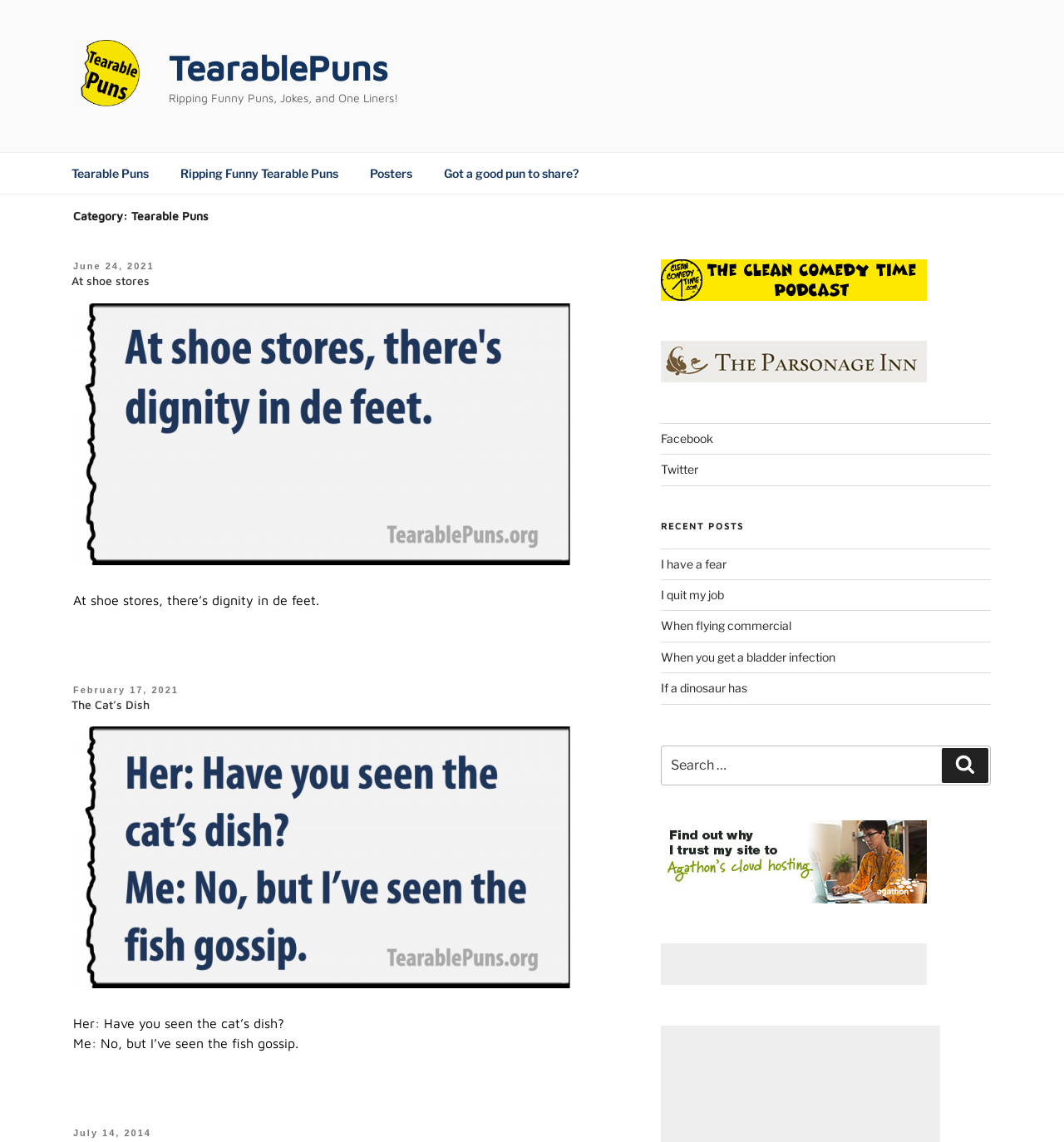Please answer the following question using a single word or phrase: What is the name of the website?

Tearable Puns